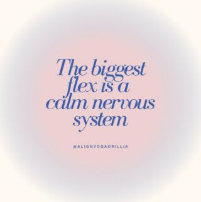What is the color tone of the background?
Answer the question using a single word or phrase, according to the image.

Pastel-hued